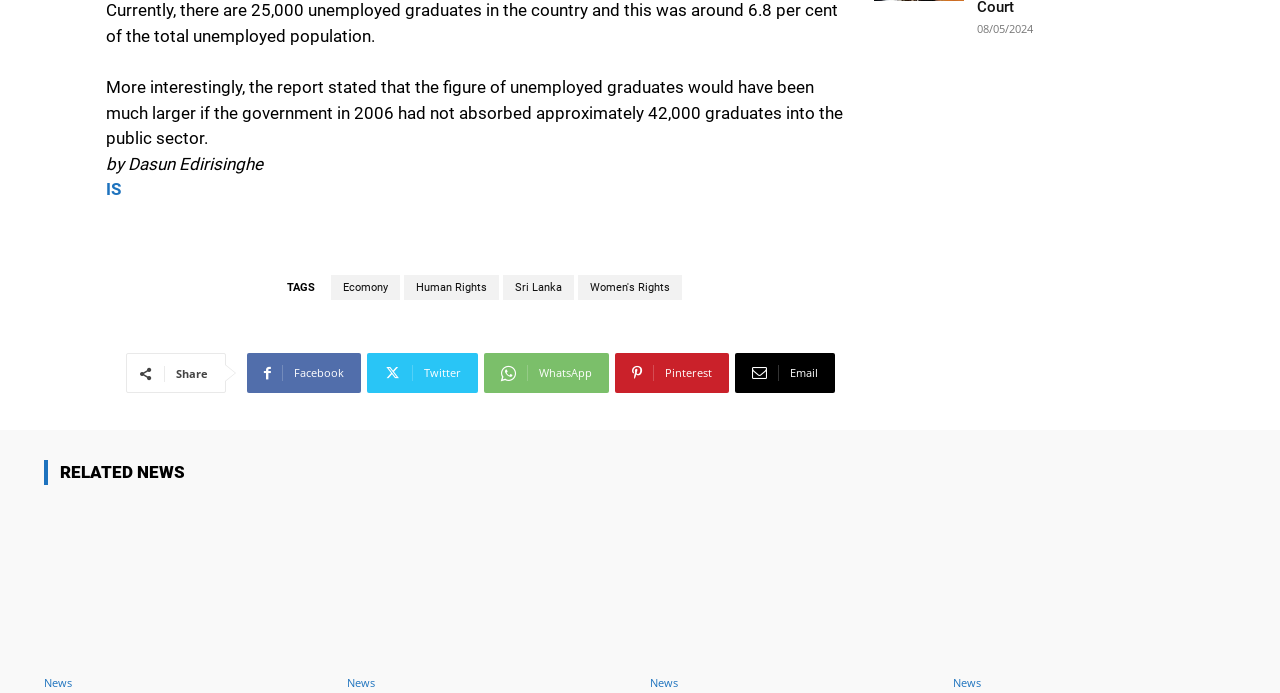Identify the bounding box of the UI component described as: "Human Rights".

[0.315, 0.397, 0.389, 0.433]